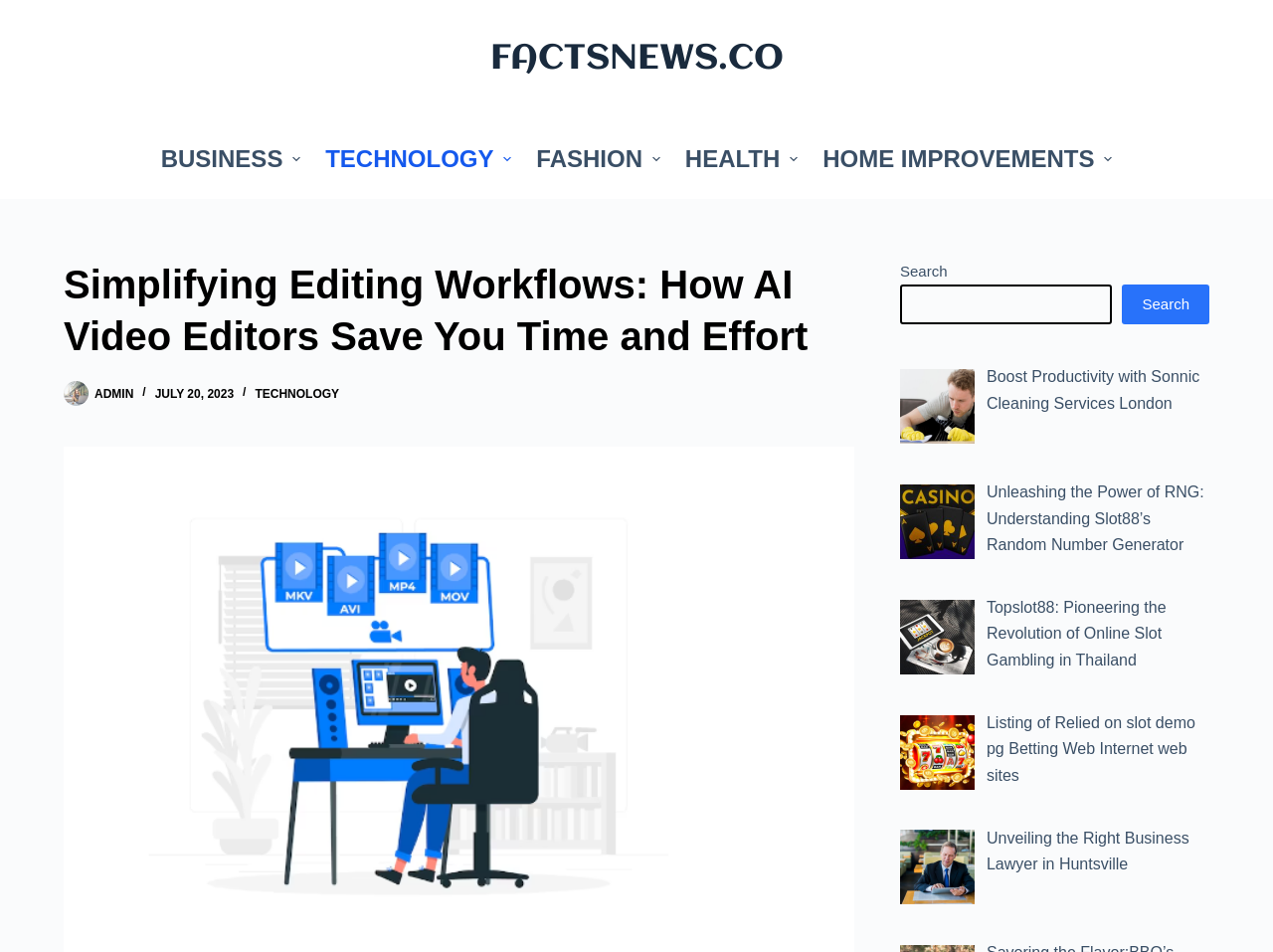What is the date of the latest article?
Use the information from the screenshot to give a comprehensive response to the question.

I looked at the time element in the header section and found the date of the latest article, which is JULY 20, 2023.